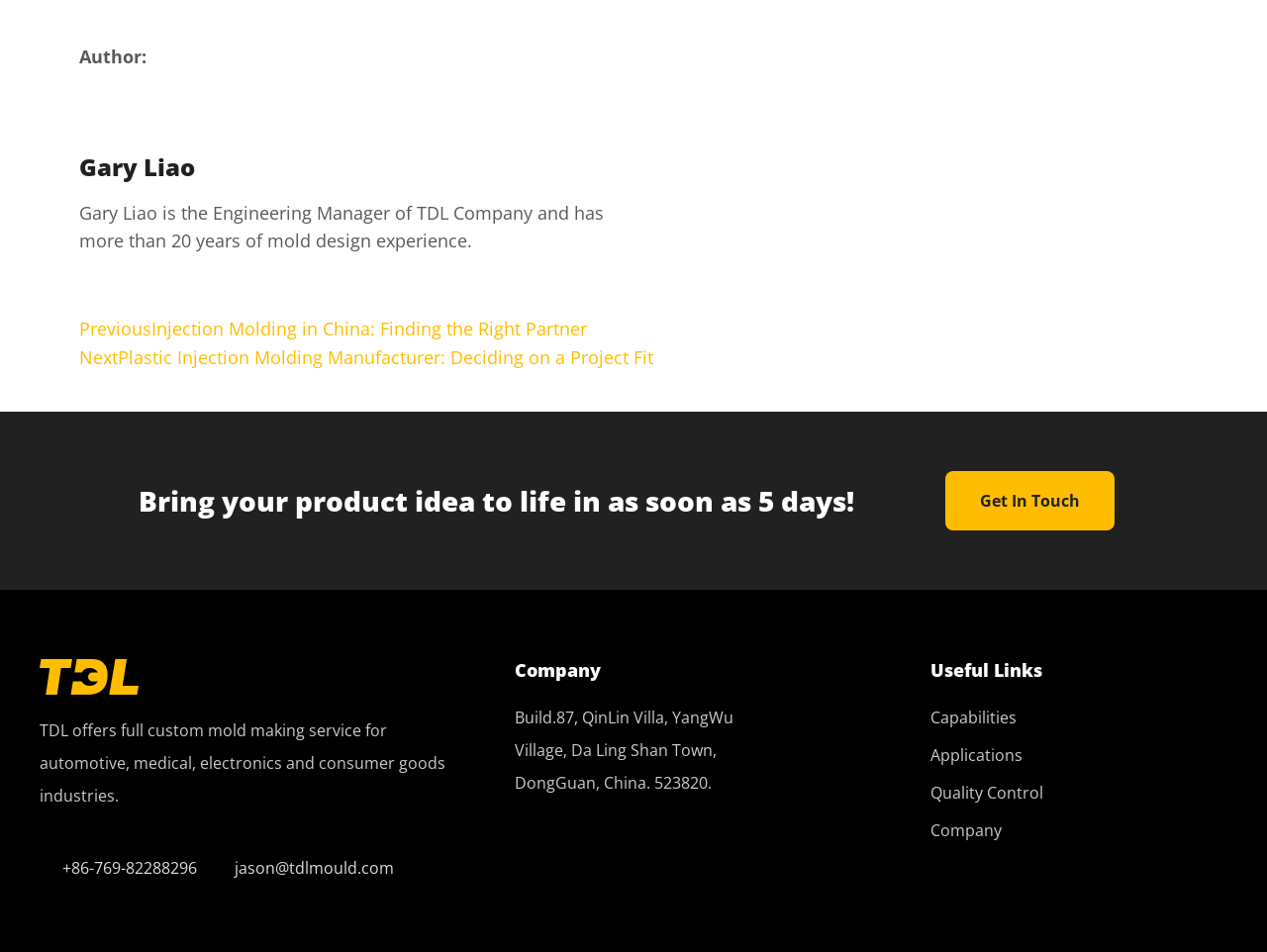Identify the coordinates of the bounding box for the element that must be clicked to accomplish the instruction: "Read more about the company's applications".

[0.734, 0.777, 0.966, 0.811]